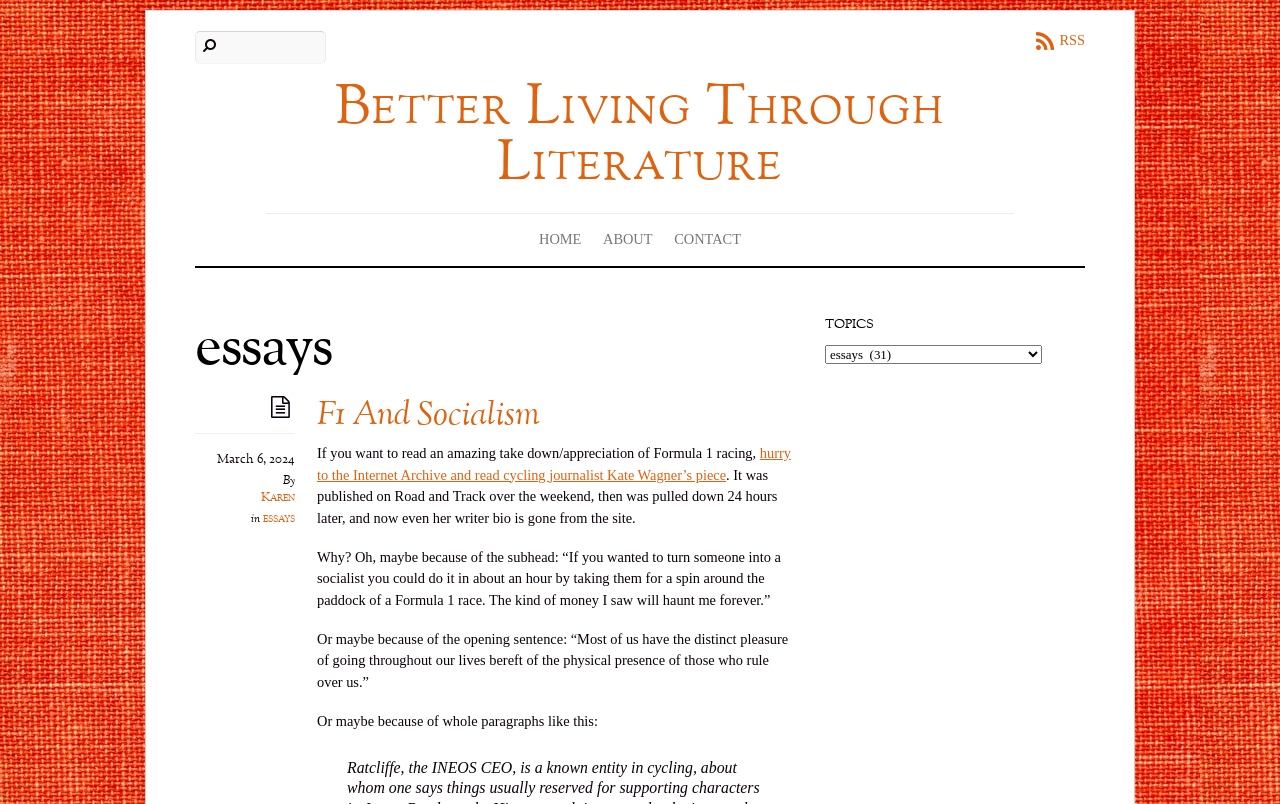Identify the bounding box coordinates for the element that needs to be clicked to fulfill this instruction: "search for essays". Provide the coordinates in the format of four float numbers between 0 and 1: [left, top, right, bottom].

[0.152, 0.039, 0.262, 0.08]